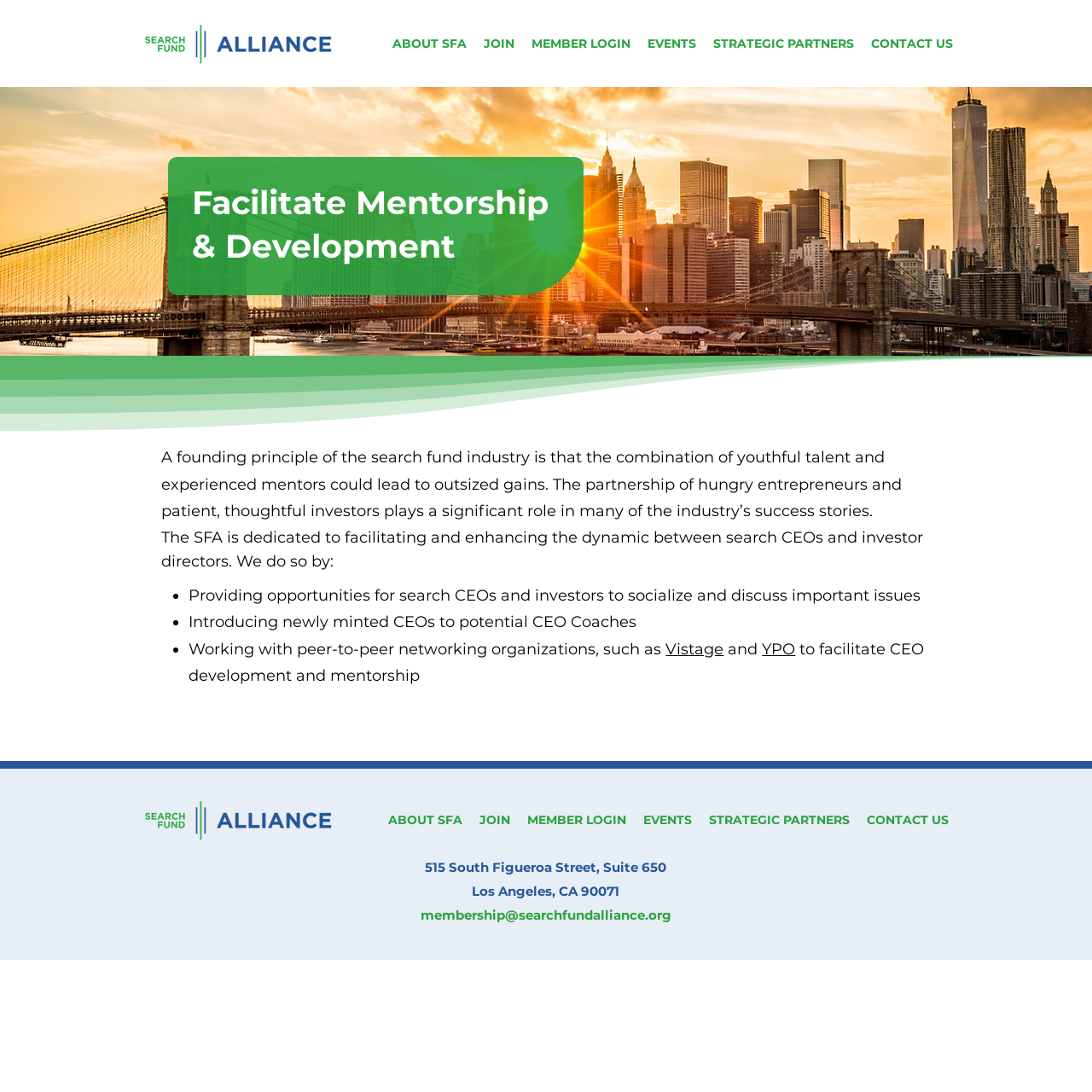Please identify the bounding box coordinates of the region to click in order to complete the task: "Click the membership email link". The coordinates must be four float numbers between 0 and 1, specified as [left, top, right, bottom].

[0.385, 0.831, 0.614, 0.846]